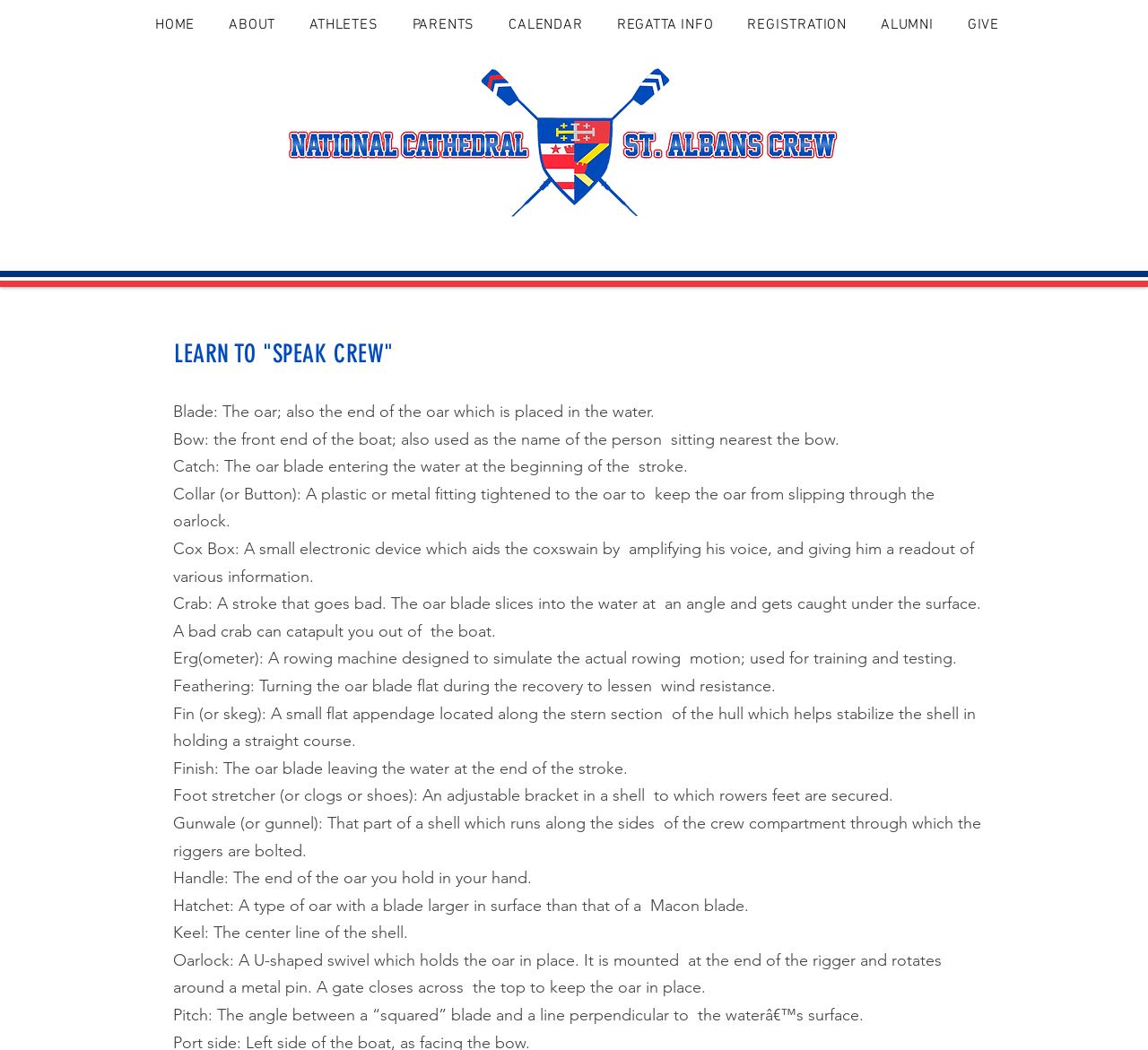Bounding box coordinates must be specified in the format (top-left x, top-left y, bottom-right x, bottom-right y). All values should be floating point numbers between 0 and 1. What are the bounding box coordinates of the UI element described as: GIVE

[0.831, 0.007, 0.882, 0.041]